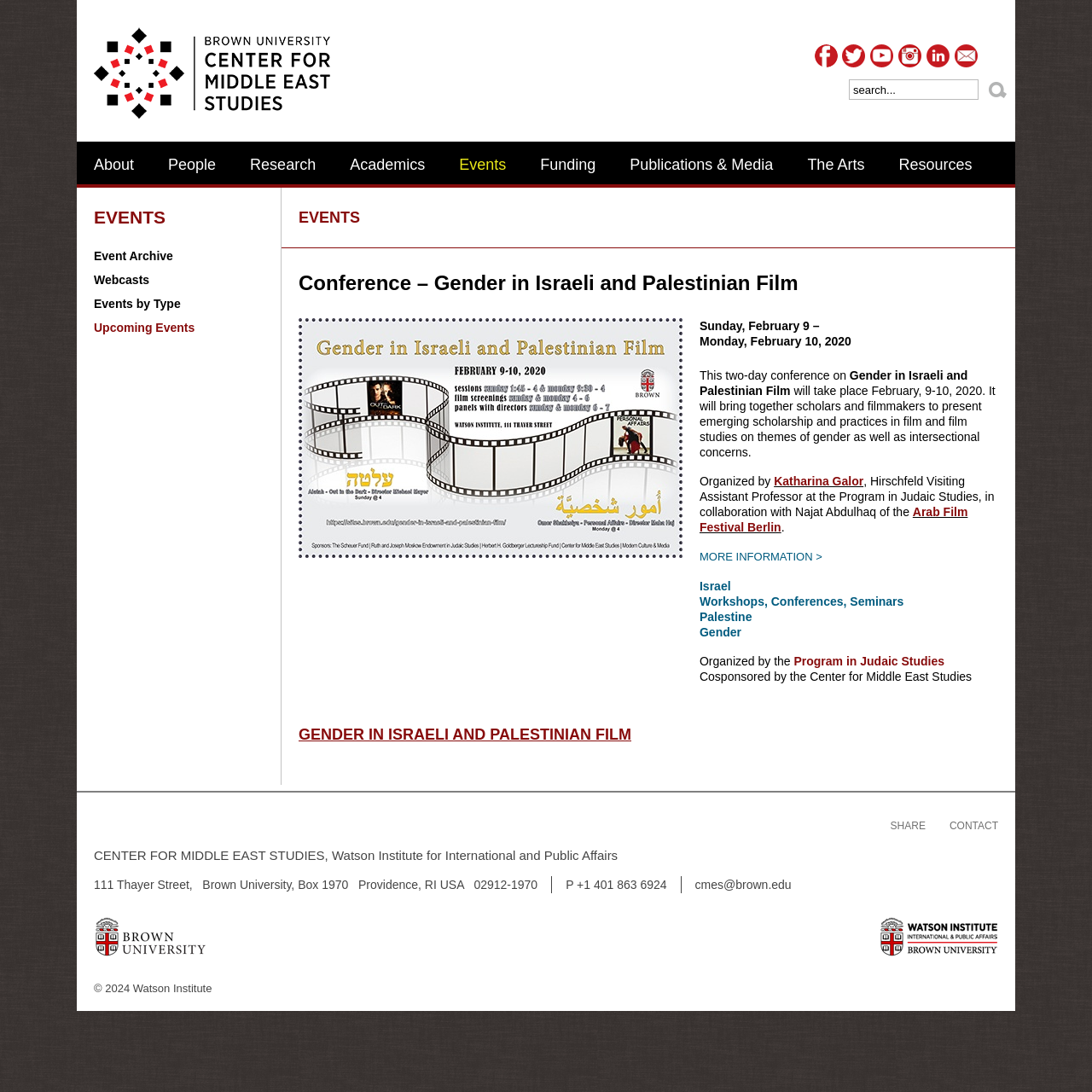Provide a comprehensive description of the webpage.

This webpage is about the Center for Middle East Studies at Brown University, promoting knowledge and understanding of the Middle East, Islam, and Muslim societies. 

At the top of the page, there is a logo of Middle East Studies, accompanied by a link to the center's main page. To the right of the logo, there are several social media icons. Below the logo, there is a search bar with a "Go" button. 

The main content of the page is about an upcoming conference, "Conference – Gender in Israeli and Palestinian Film", which will take place on February 9-10, 2020. The conference aims to bring together scholars and filmmakers to present emerging scholarship and practices in film and film studies on themes of gender as well as intersectional concerns. The conference is organized by Katharina Galor, Hirschfeld Visiting Assistant Professor at the Program in Judaic Studies, in collaboration with Najat Abdulhaq of the Arab Film Festival Berlin. 

Below the conference description, there are several links to related topics, including Israel, Palestine, Gender, and Workshops, Conferences, Seminars. 

On the right side of the page, there are several links to other sections of the website, including About, People, Research, Academics, Events, Funding, Publications & Media, and The Arts. 

At the bottom of the page, there is a footer section with contact information, including the address, phone number, and email of the Center for Middle East Studies. There are also links to Brown University and the Watson Institute for International and Public Affairs.